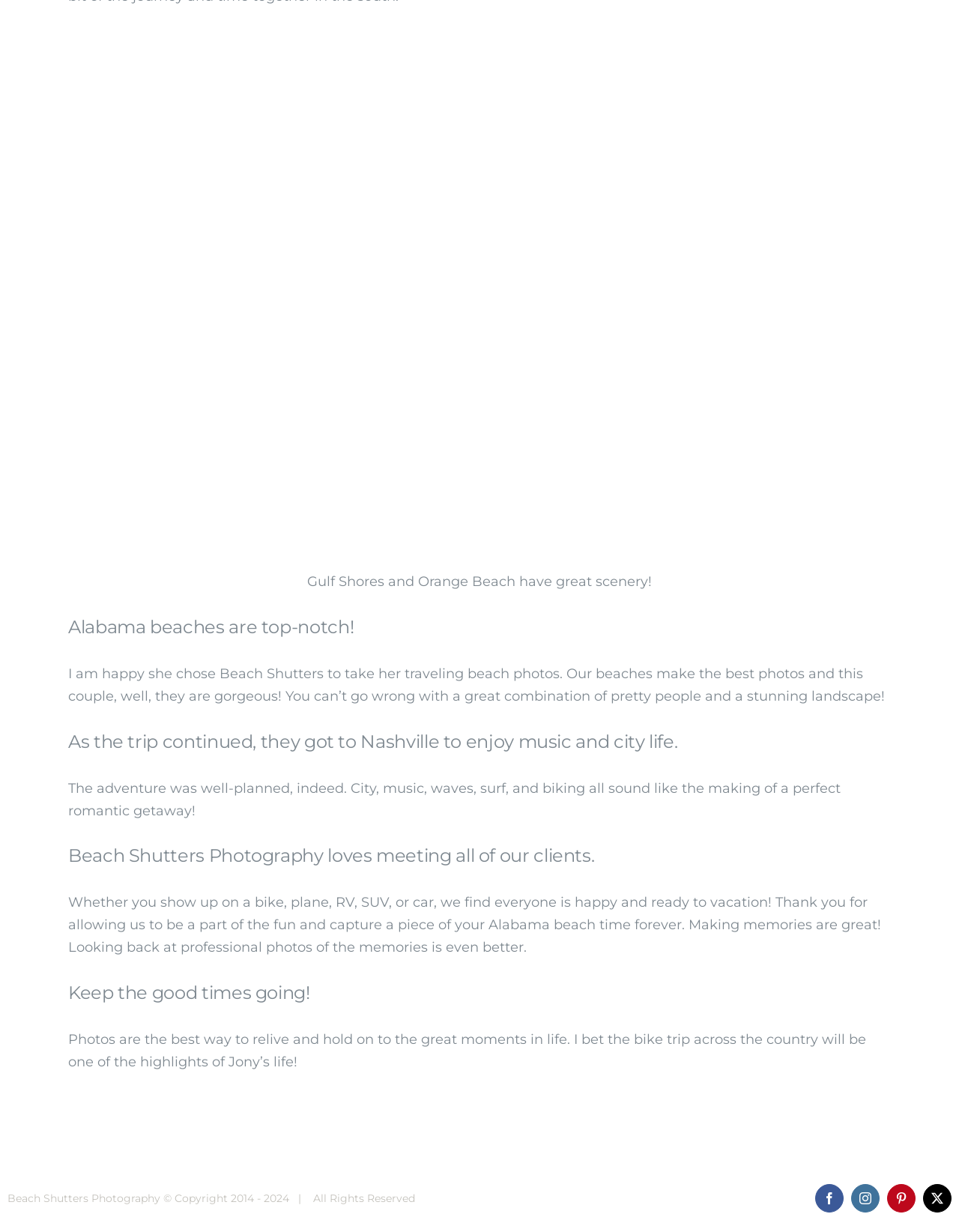What is the name of the photography service?
Using the information presented in the image, please offer a detailed response to the question.

The name of the photography service can be found in the text 'Beach Shutters Photography loves meeting all of our clients.' and also in the copyright information 'Beach Shutters Photography © Copyright 2014 - 2024'.